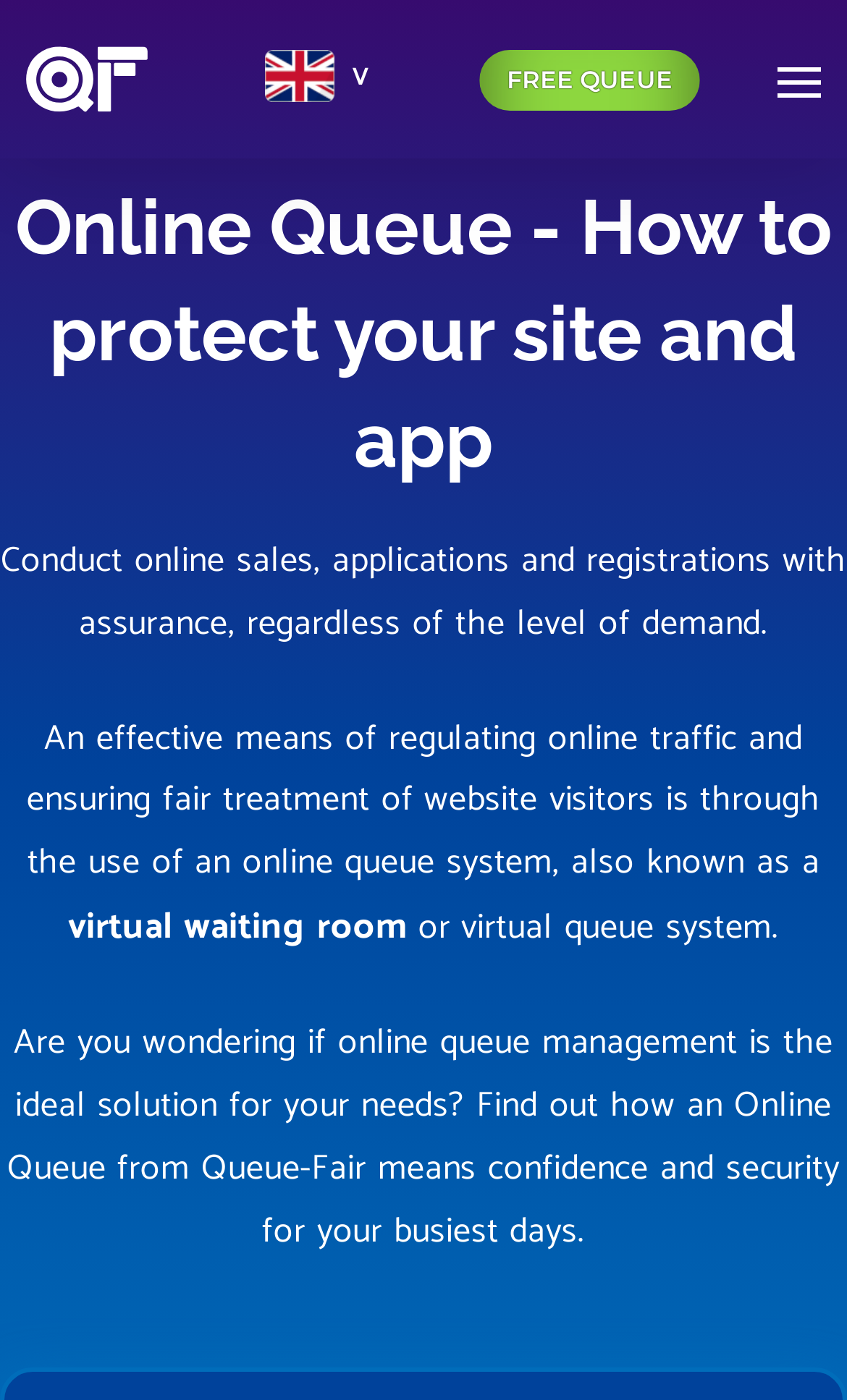Locate the bounding box of the UI element based on this description: "parent_node: FREE QUEUE aria-label="Toggle navigation"". Provide four float numbers between 0 and 1 as [left, top, right, bottom].

[0.885, 0.026, 1.0, 0.088]